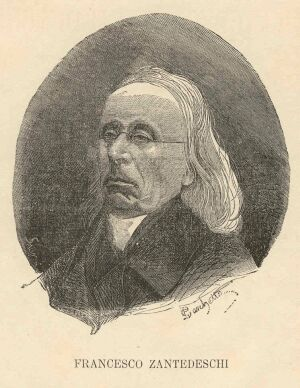Describe the important features and context of the image with as much detail as possible.

The image depicts an engraving of **Francesco Zantedeschi**, an influential priest and physicist known for his pioneering work in electromagnetism and other areas of physics. Born on August 20, 1797, in Dolcé, Italy, Zantedeschi made significant contributions to the understanding of electric currents in closed circuits, effectively anticipating some of the work later done by Michael Faraday. 

This particular portrait was published in 1875 by **Stefano de Stefani**, who was the president of the Academy of Agriculture, Arts, and Commerce of Verona, in honor of Zantedeschi's legacy during a eulogy marking the transfer of his remains to the cemetery in Verona. Zantedeschi's dedication to physics extended through his tenure as a professor at Padua University, where he was pivotal in enhancing the university's physical laboratory, fostering a rich environment for experimentation and learning.

The portrait captures Zantedeschi in a serious pose, reflecting the gravitas of his contributions to science and education during the 19th century.